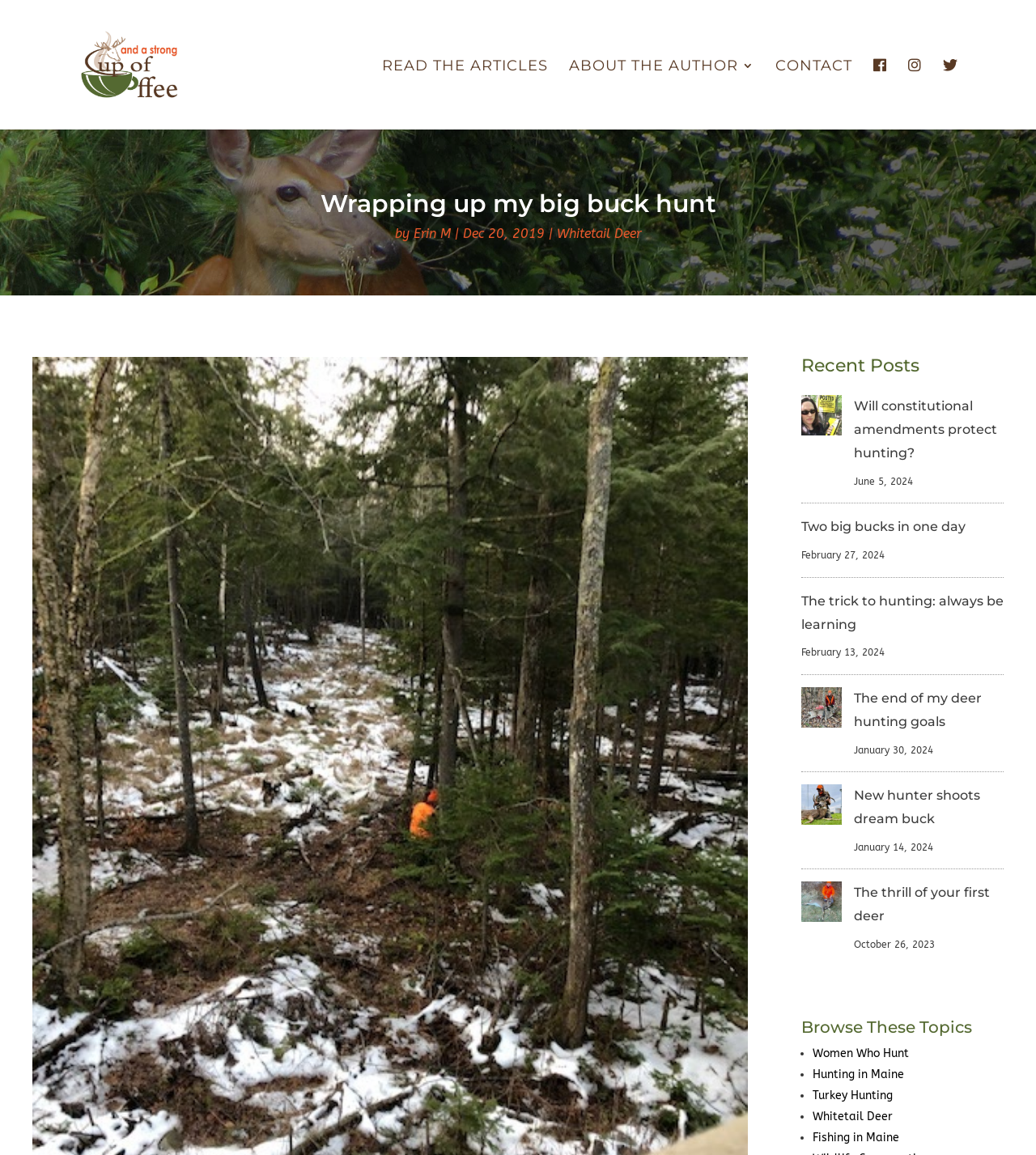Could you find the bounding box coordinates of the clickable area to complete this instruction: "Browse topics related to 'Women Who Hunt'"?

[0.784, 0.906, 0.877, 0.918]